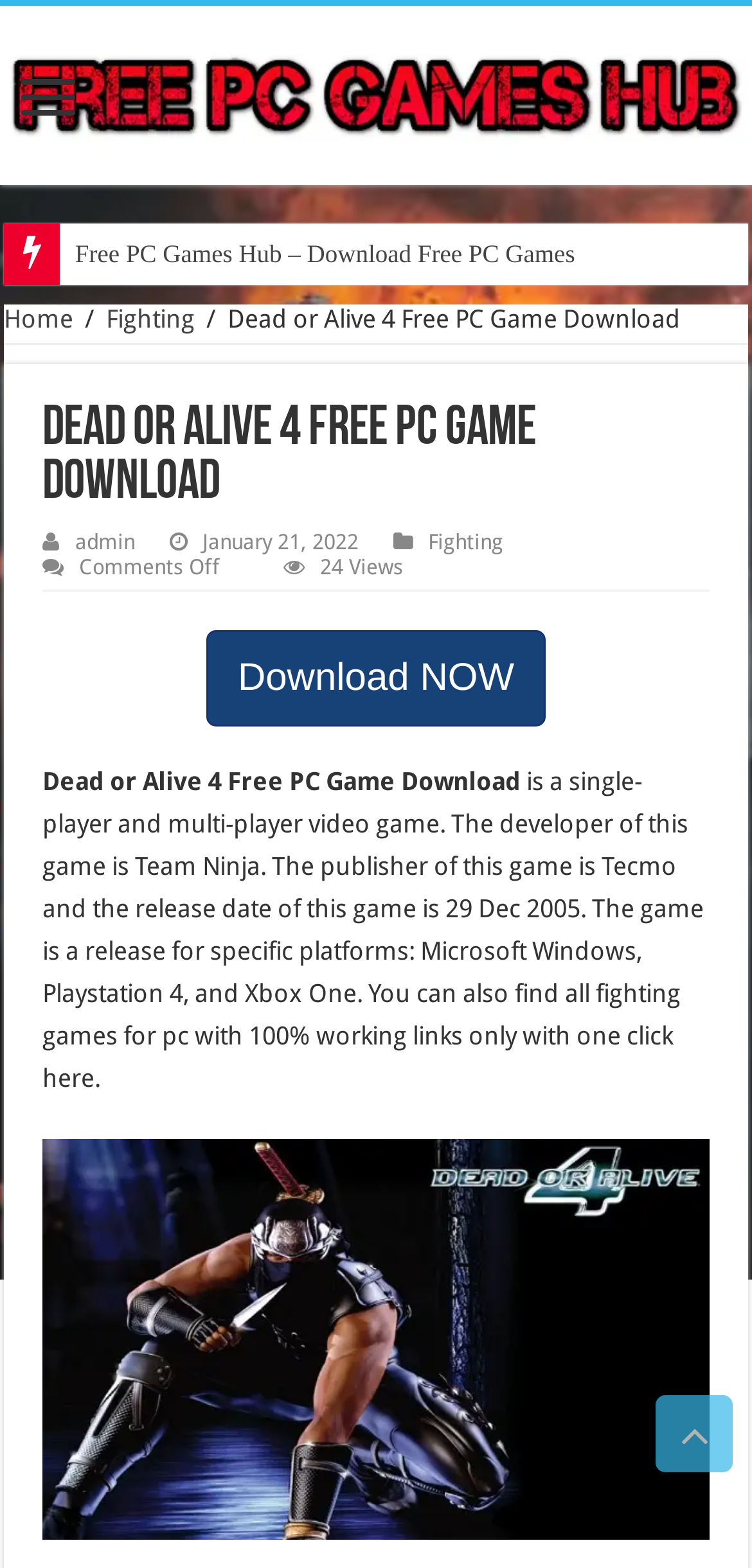Specify the bounding box coordinates (top-left x, top-left y, bottom-right x, bottom-right y) of the UI element in the screenshot that matches this description: Broforce Free PC Game Download

[0.079, 0.261, 0.785, 0.3]